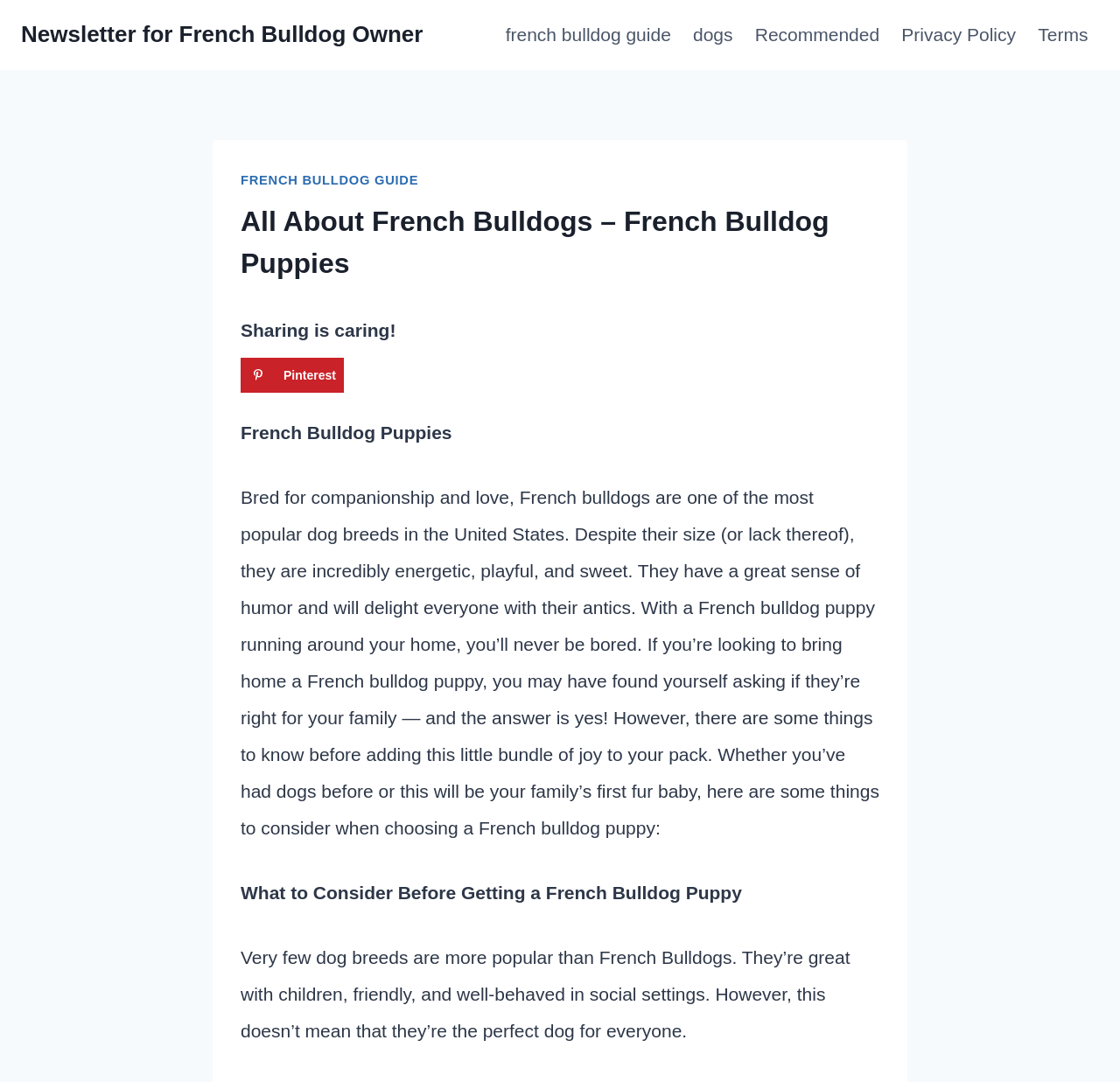Please provide the bounding box coordinates for the element that needs to be clicked to perform the following instruction: "Read more about 'What to Consider Before Getting a French Bulldog Puppy'". The coordinates should be given as four float numbers between 0 and 1, i.e., [left, top, right, bottom].

[0.215, 0.816, 0.662, 0.834]